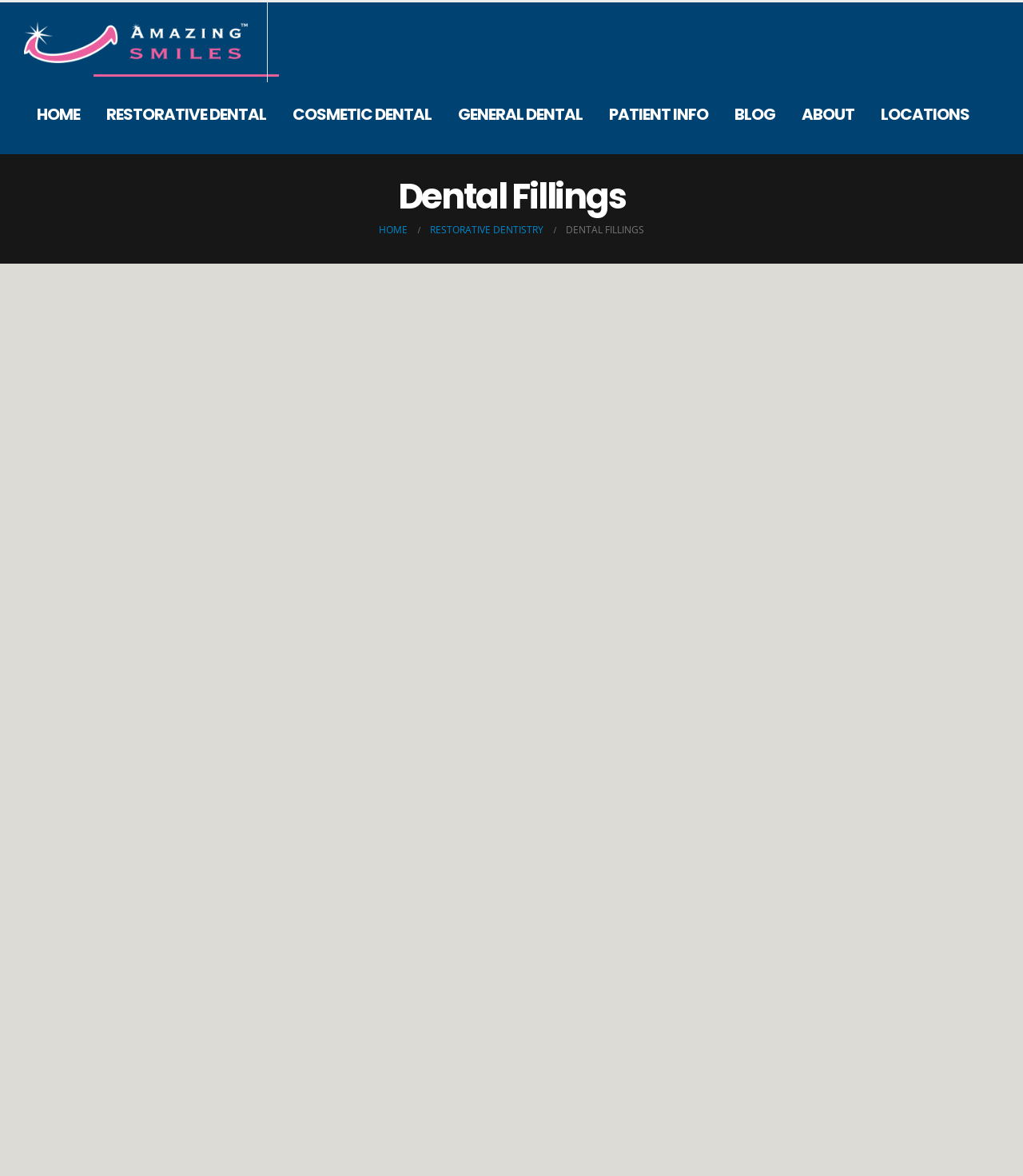Specify the bounding box coordinates of the element's area that should be clicked to execute the given instruction: "Learn about 'Full Mouth Rehabilitation'". The coordinates should be four float numbers between 0 and 1, i.e., [left, top, right, bottom].

[0.316, 0.498, 0.481, 0.514]